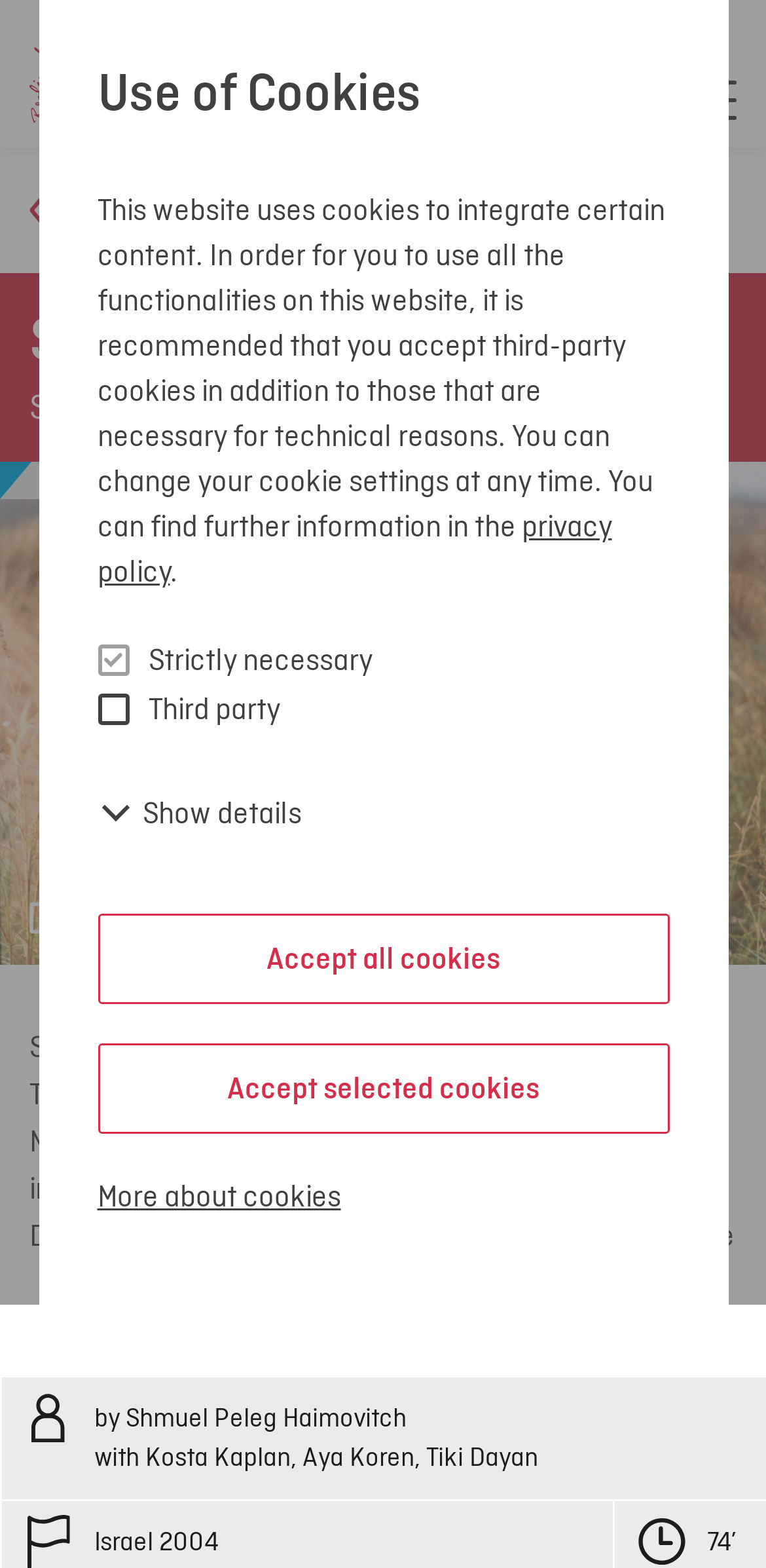Who is the director of the film? Based on the image, give a response in one word or a short phrase.

Shmuel Peleg Haimovitch